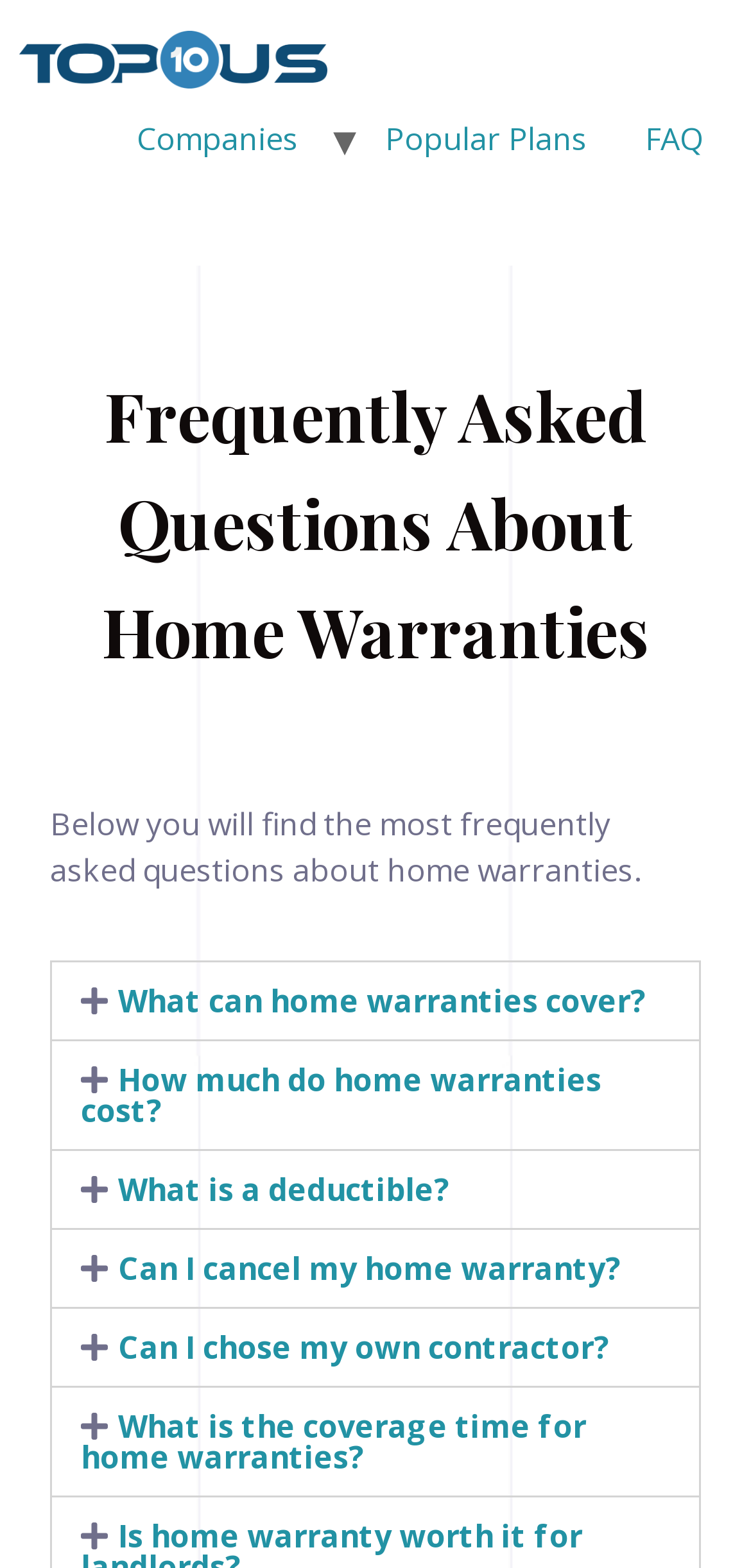What is the first question asked in the tabs?
Answer the question with as much detail as possible.

I looked at the first tab element and found the link with the text 'What can home warranties cover?'. This is the first question asked in the tabs.